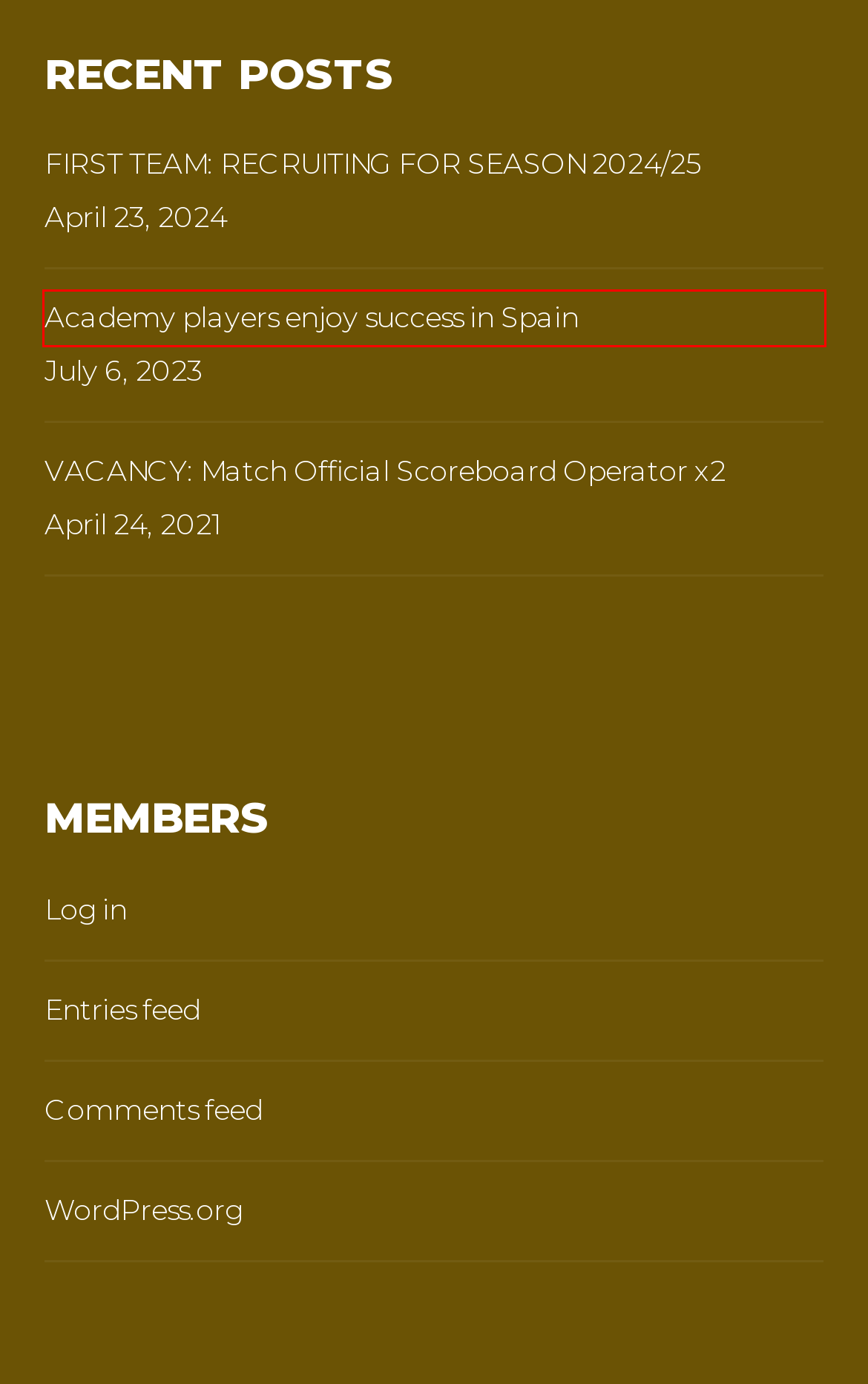Examine the webpage screenshot and identify the UI element enclosed in the red bounding box. Pick the webpage description that most accurately matches the new webpage after clicking the selected element. Here are the candidates:
A. Academy players enjoy success in Spain – Official Club Website
B. Club news – Official Club Website
C. Blog Tool, Publishing Platform, and CMS – WordPress.org
D. Jalson – Official Club Website
E. VACANCY: Match Official Scoreboard Operator x2 – Official Club Website
F. FIRST TEAM: RECRUITING FOR SEASON 2024/25 – Official Club Website
G. New User Registration – Official Club Website
H. Club Captain Unveiled – Official Club Website

A